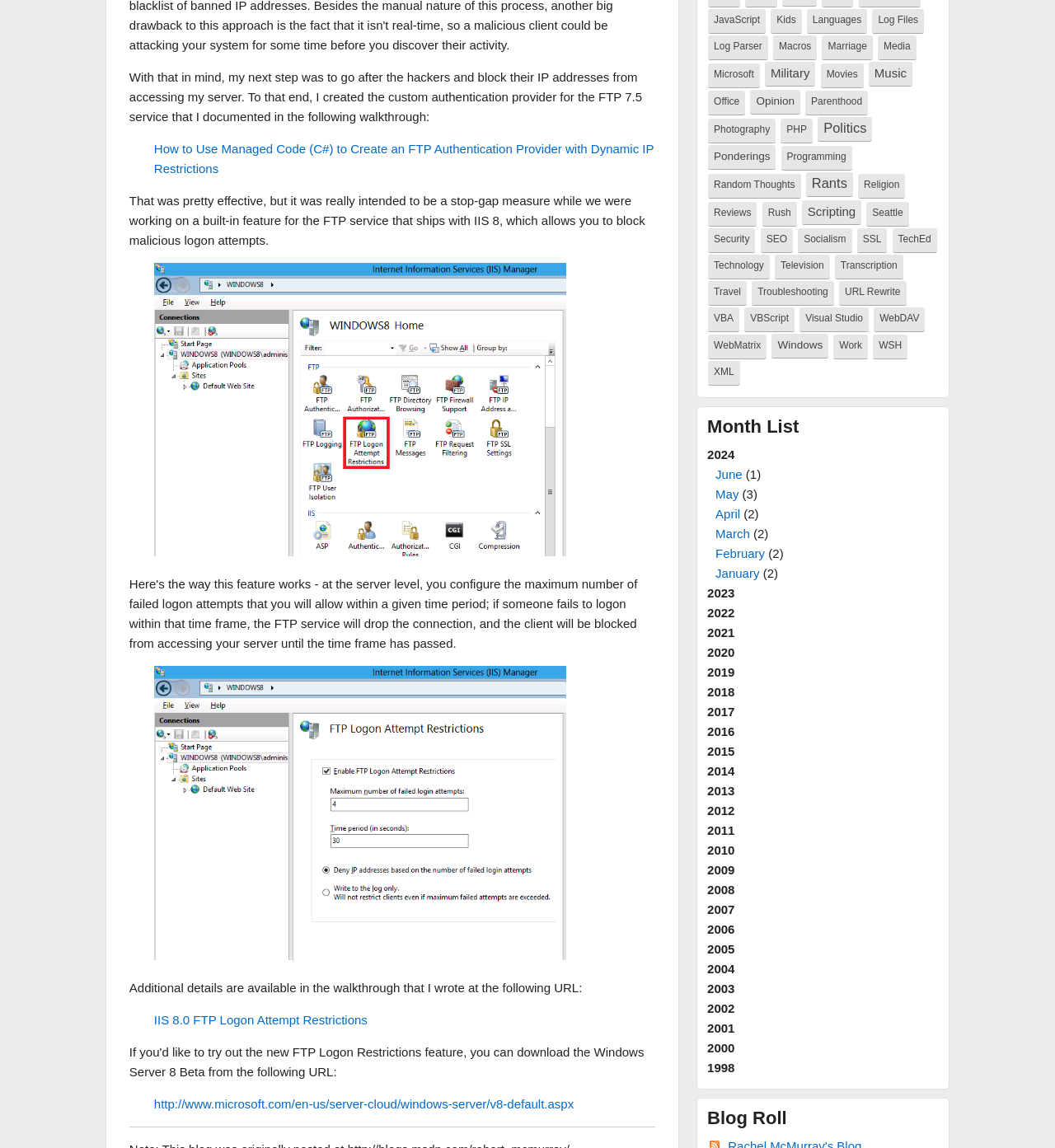Based on the provided description, "Log Files", find the bounding box of the corresponding UI element in the screenshot.

[0.827, 0.008, 0.876, 0.03]